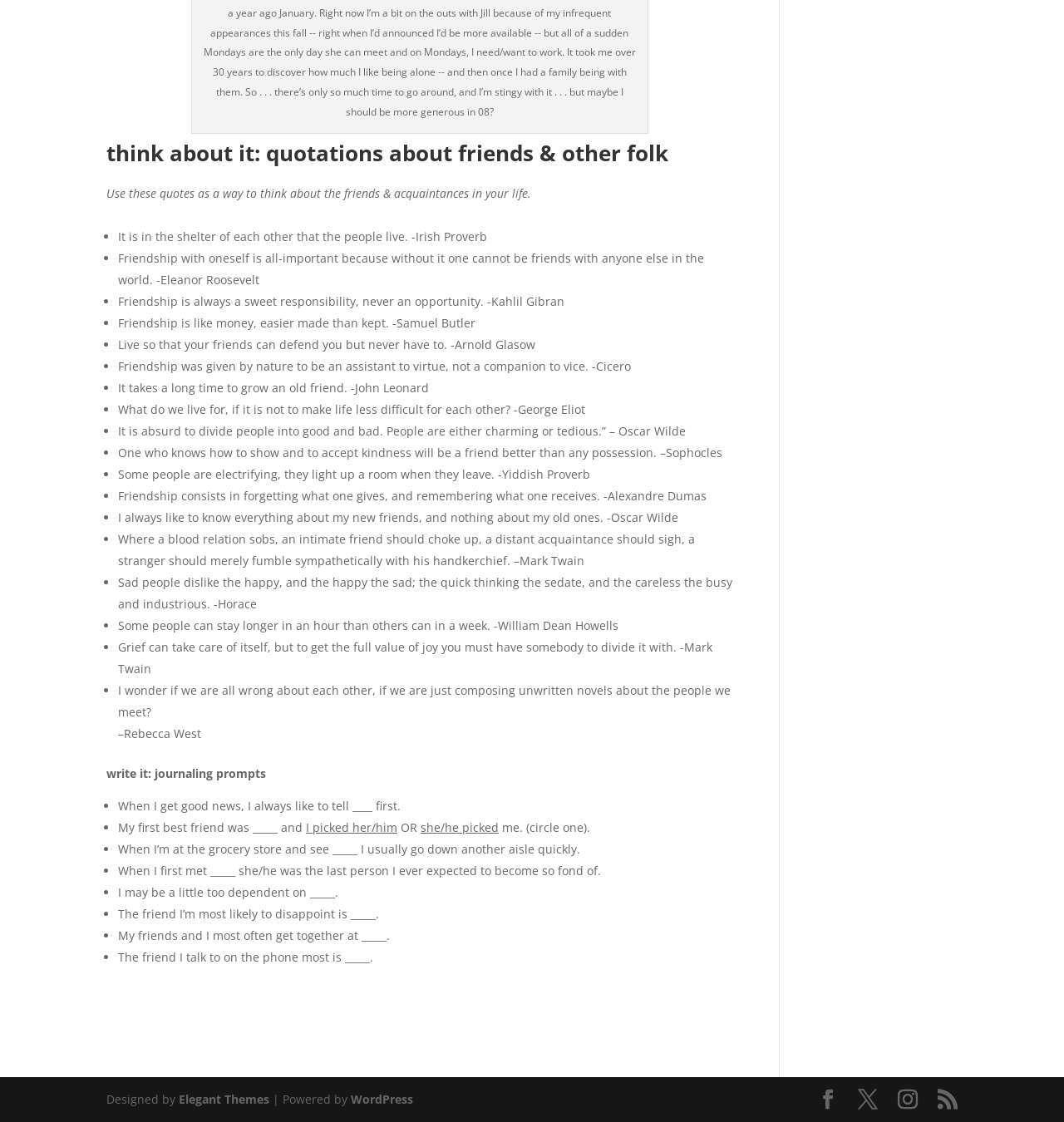What is the purpose of the 'write it: journaling prompts' section?
Please answer the question with a detailed response using the information from the screenshot.

The 'write it: journaling prompts' section is designed to encourage users to reflect on their friendships and relationships, and to think critically about their interactions with others, by providing prompts and questions to guide their writing and self-reflection.